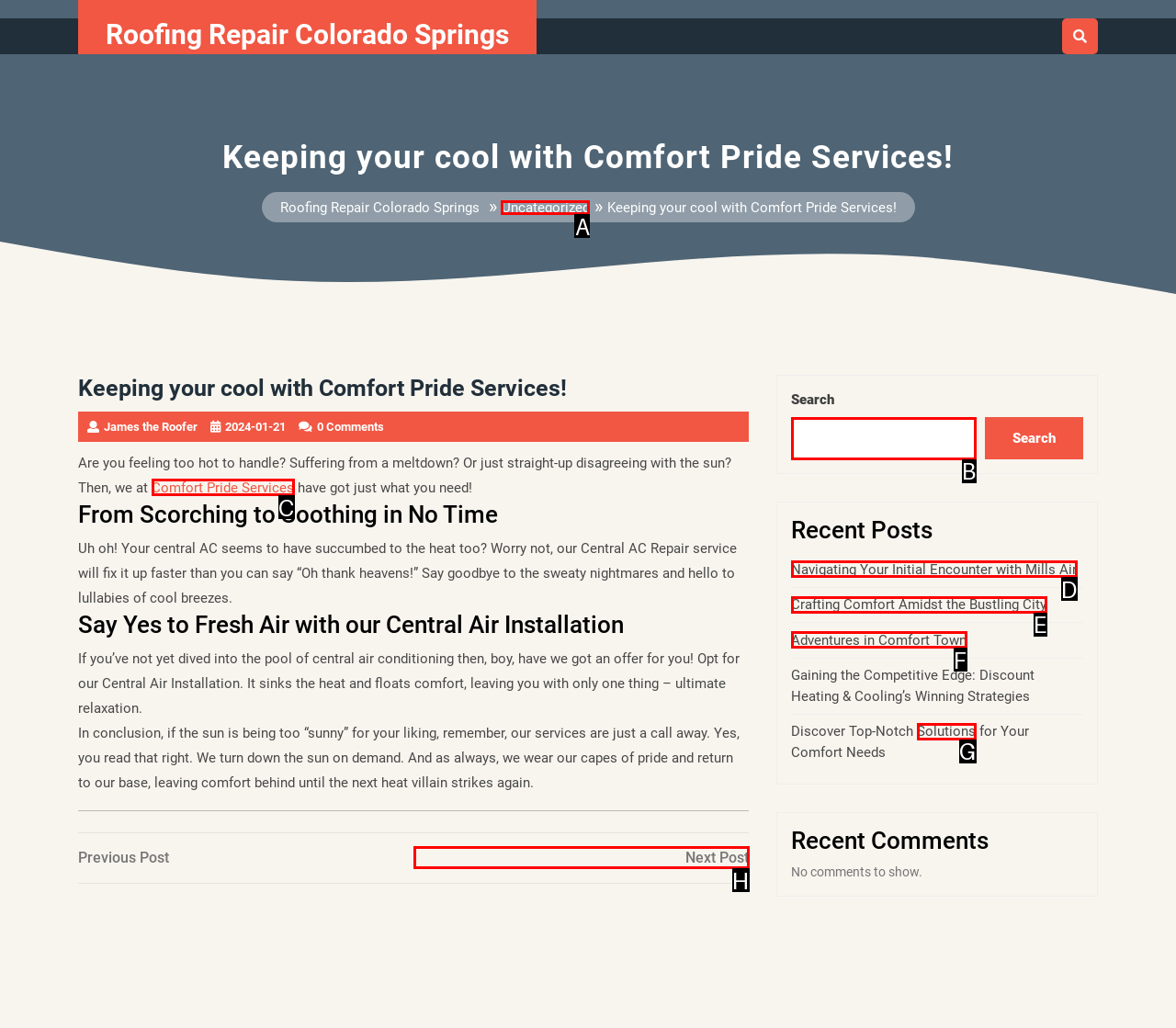Select the appropriate bounding box to fulfill the task: Search for something Respond with the corresponding letter from the choices provided.

B